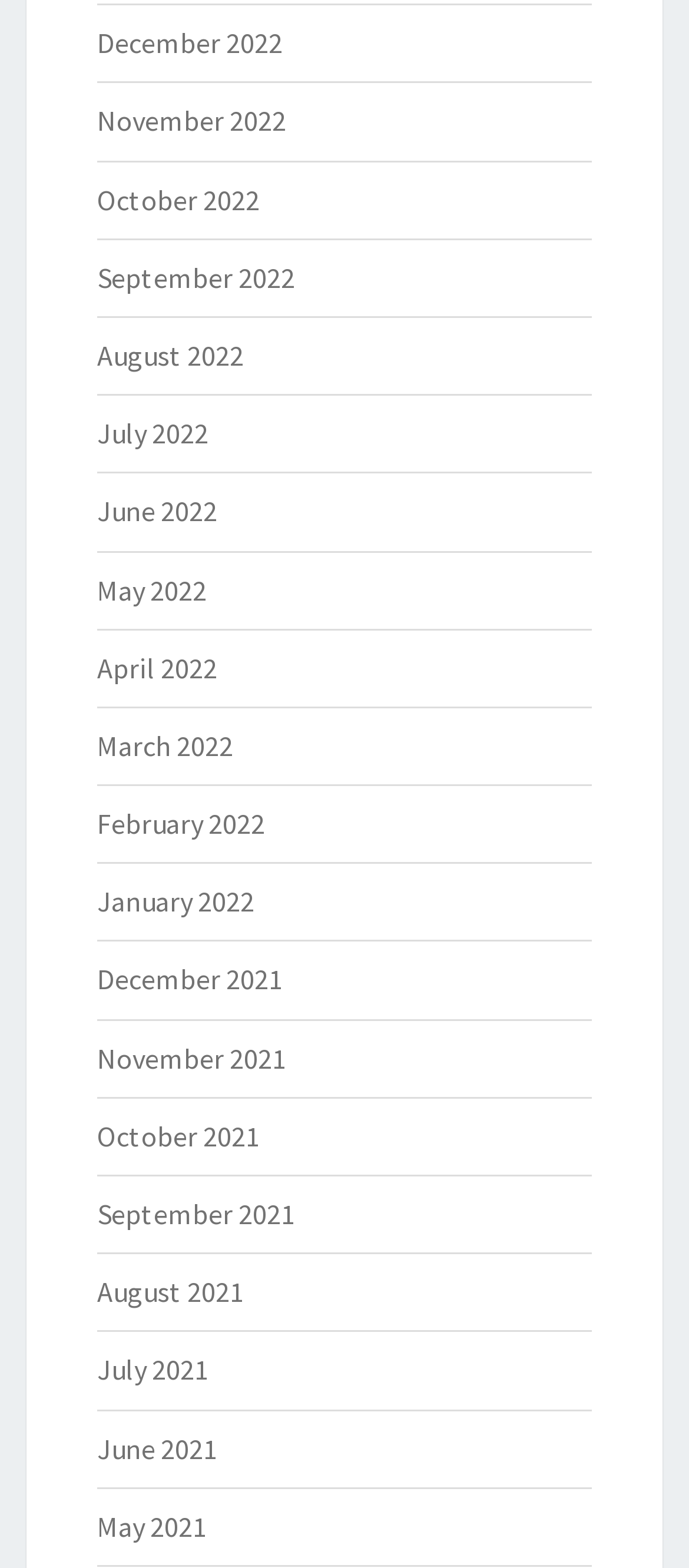Specify the bounding box coordinates of the area to click in order to follow the given instruction: "access January 2022."

[0.141, 0.564, 0.369, 0.586]